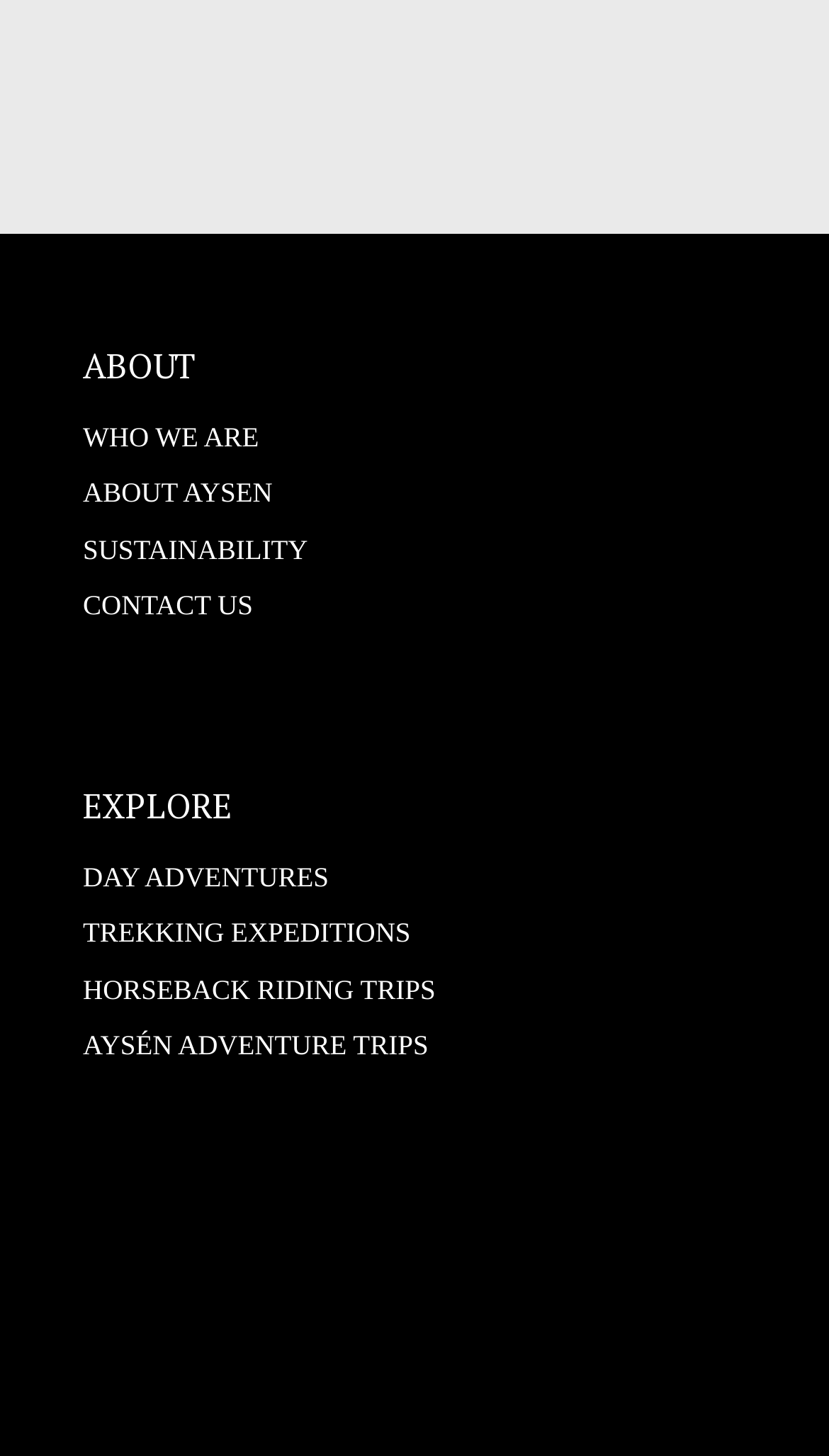Highlight the bounding box coordinates of the region I should click on to meet the following instruction: "go to WHO WE ARE".

[0.1, 0.289, 0.312, 0.311]